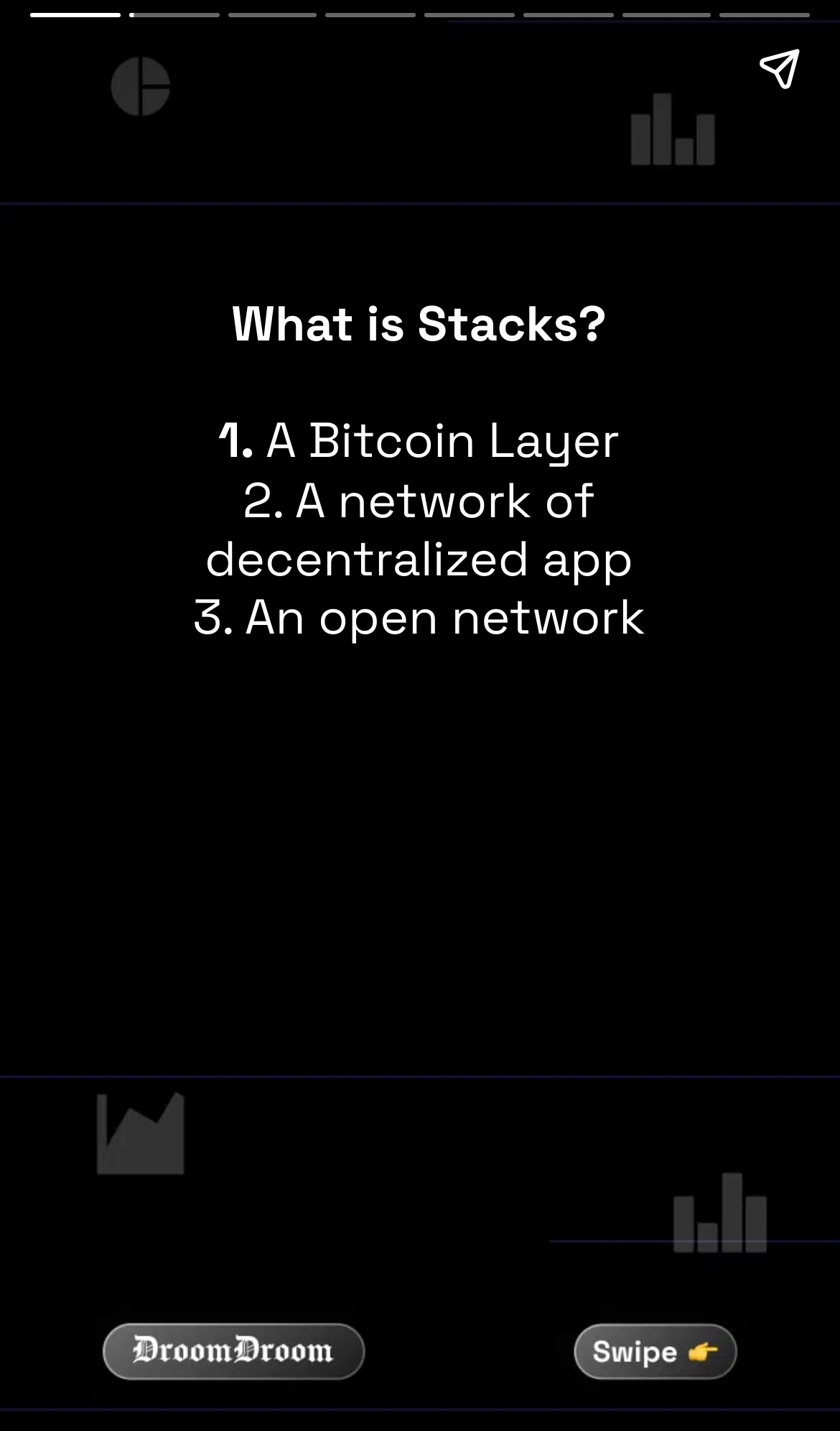Please determine the bounding box coordinates, formatted as (top-left x, top-left y, bottom-right x, bottom-right y), with all values as floating point numbers between 0 and 1. Identify the bounding box of the region described as: aria-label="Share story"

[0.867, 0.012, 0.99, 0.084]